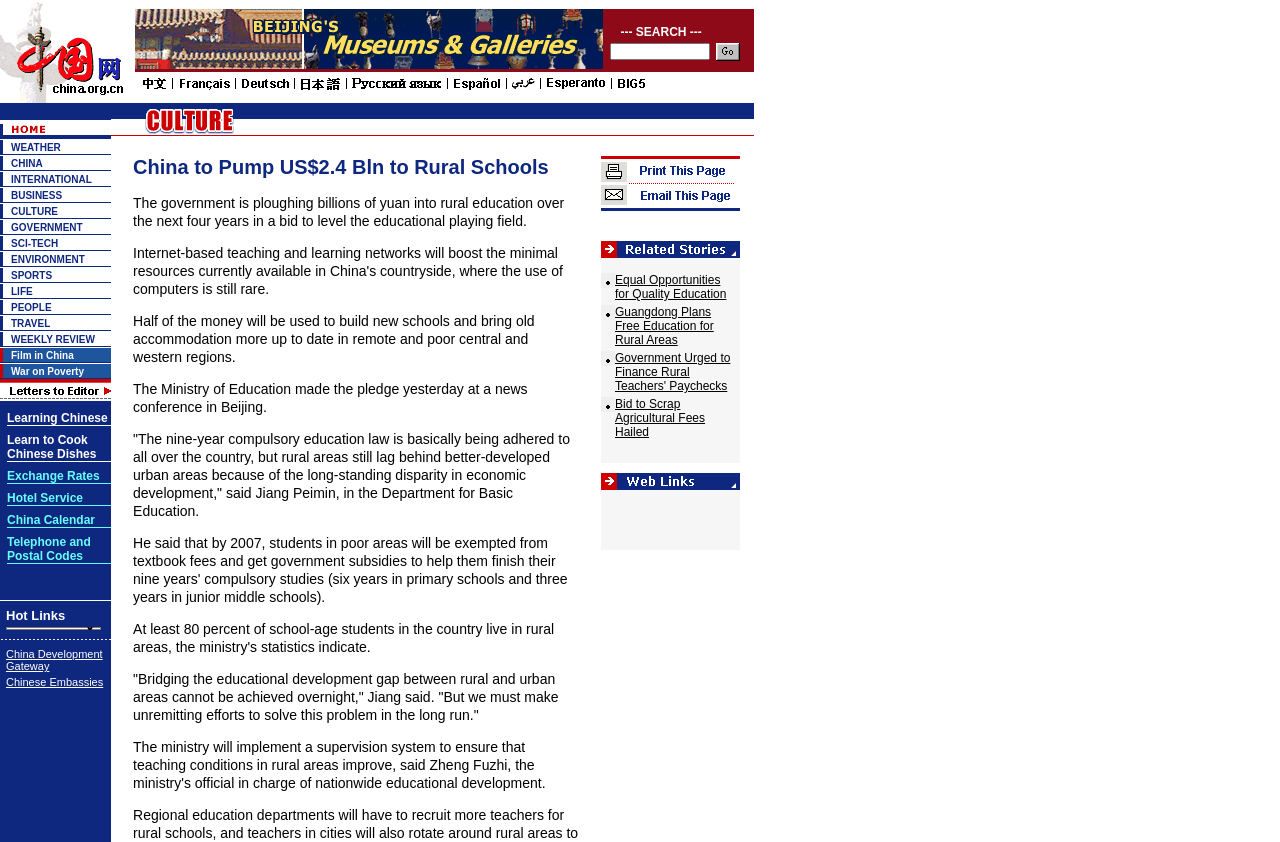Determine the bounding box of the UI element mentioned here: "Learn to Cook Chinese Dishes". The coordinates must be in the format [left, top, right, bottom] with values ranging from 0 to 1.

[0.005, 0.517, 0.075, 0.546]